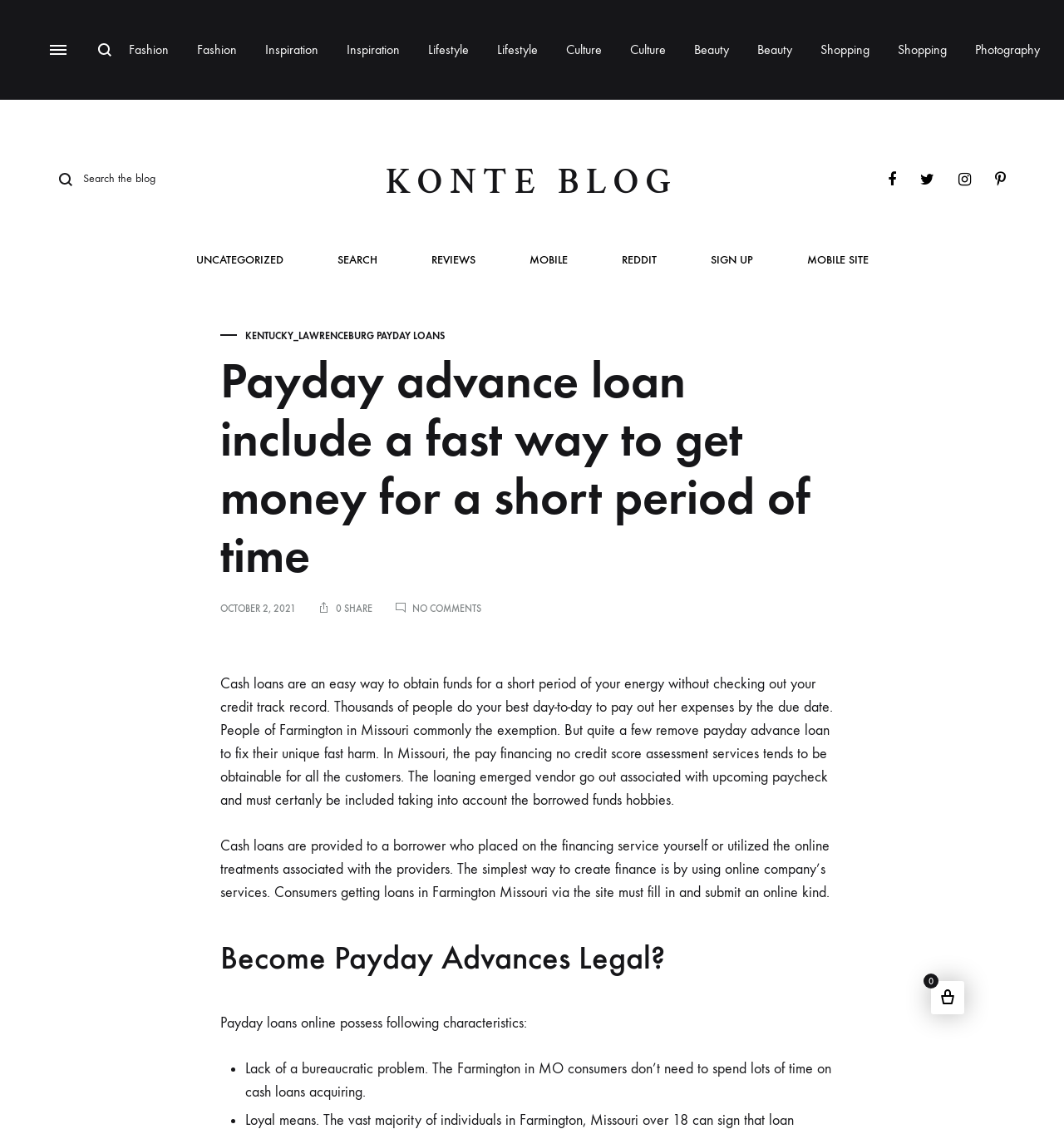Provide a one-word or short-phrase response to the question:
What is the characteristic of payday loans online?

Lack of bureaucratic problem